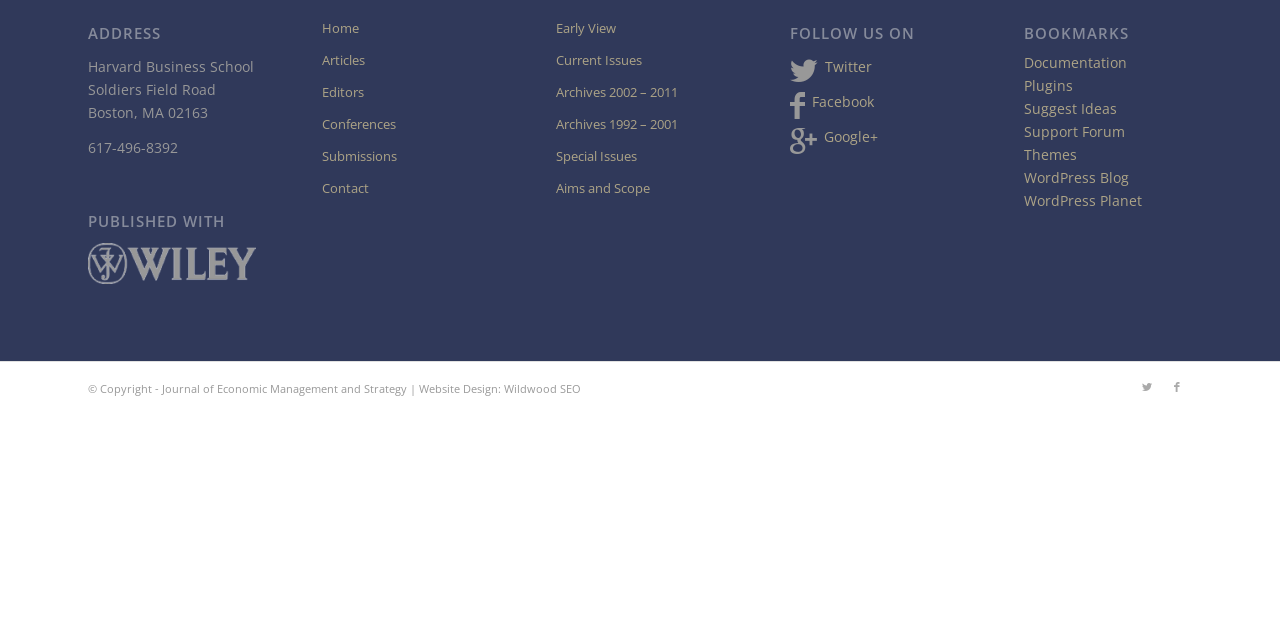From the screenshot, find the bounding box of the UI element matching this description: "Sign in". Supply the bounding box coordinates in the form [left, top, right, bottom], each a float between 0 and 1.

None